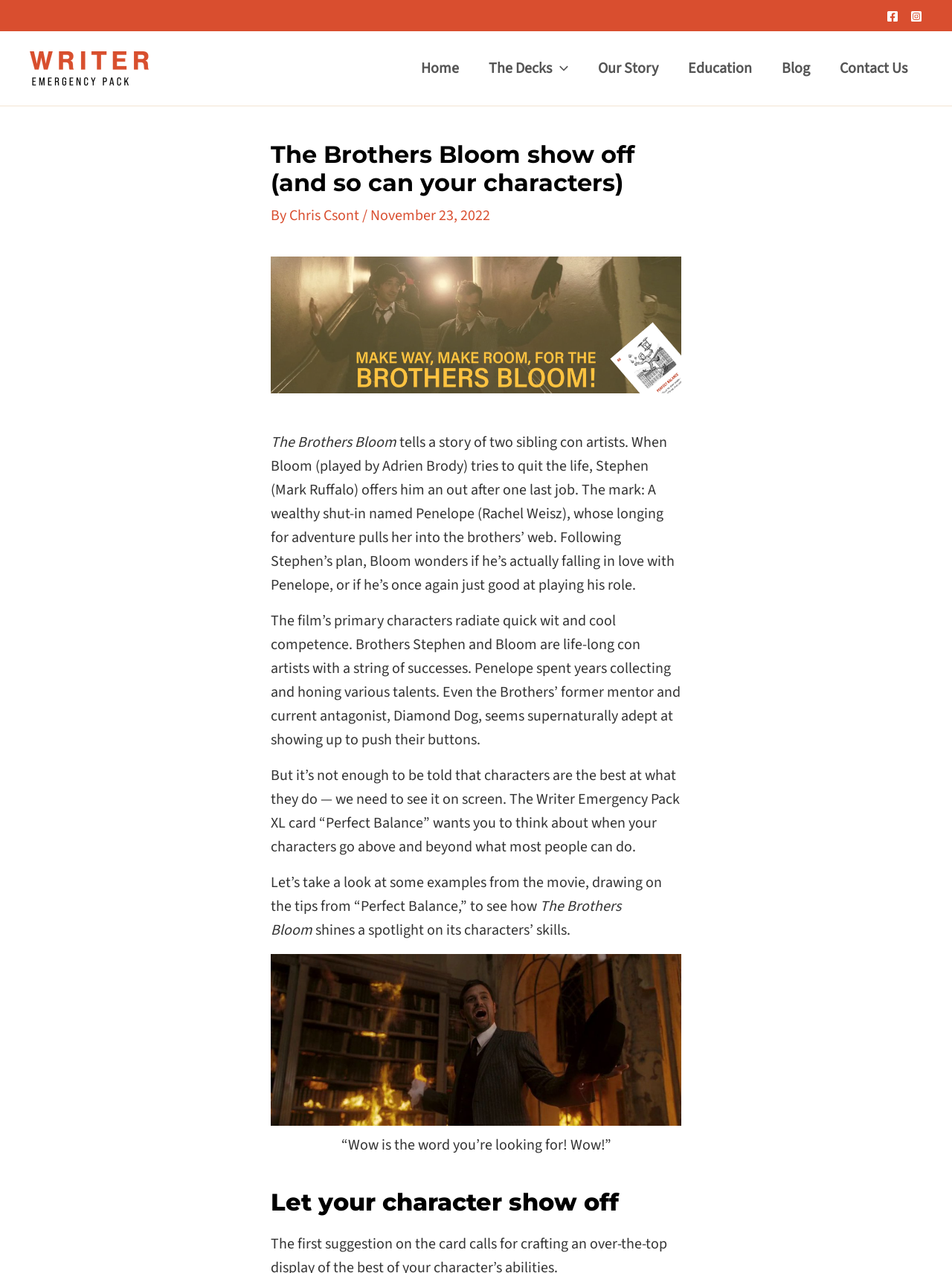Specify the bounding box coordinates of the element's region that should be clicked to achieve the following instruction: "Read about Our Story". The bounding box coordinates consist of four float numbers between 0 and 1, in the format [left, top, right, bottom].

[0.612, 0.025, 0.707, 0.083]